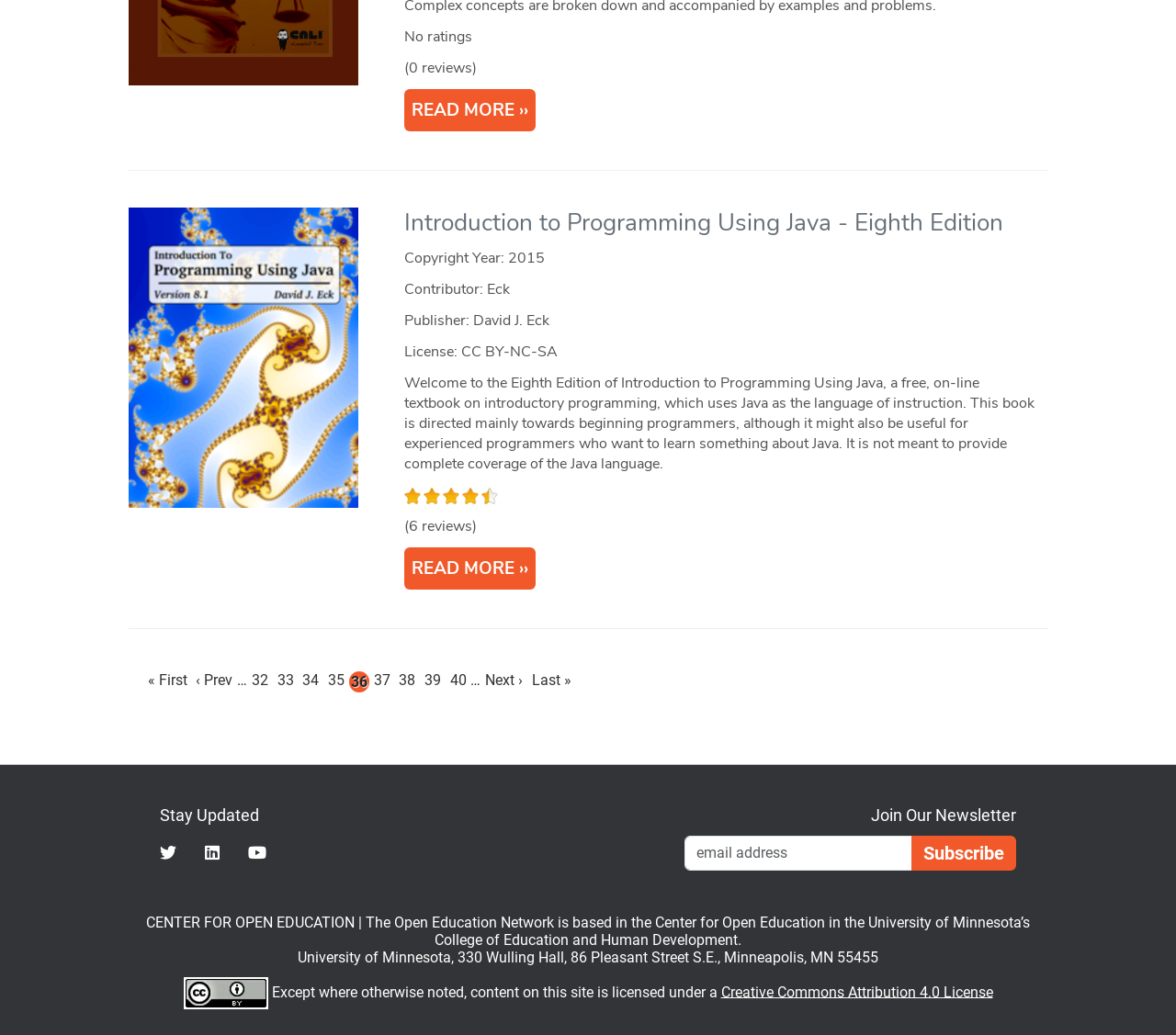Please identify the bounding box coordinates of the element on the webpage that should be clicked to follow this instruction: "View Archie Renaux's statistics". The bounding box coordinates should be given as four float numbers between 0 and 1, formatted as [left, top, right, bottom].

None